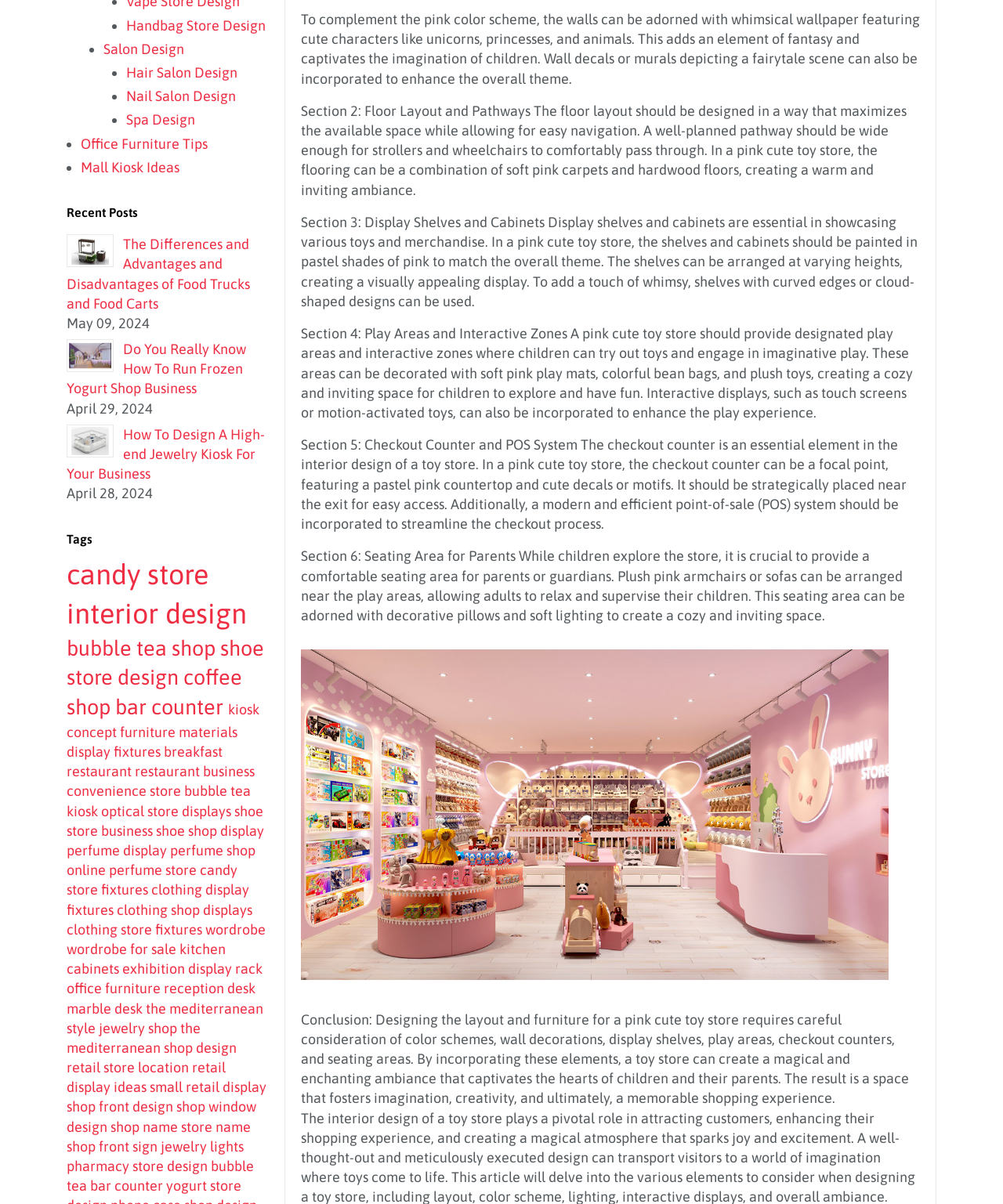Find the bounding box coordinates of the area that needs to be clicked in order to achieve the following instruction: "Read the article 'The Differences and Advantages and Disadvantages of Food Trucks and Food Carts'". The coordinates should be specified as four float numbers between 0 and 1, i.e., [left, top, right, bottom].

[0.069, 0.197, 0.111, 0.22]